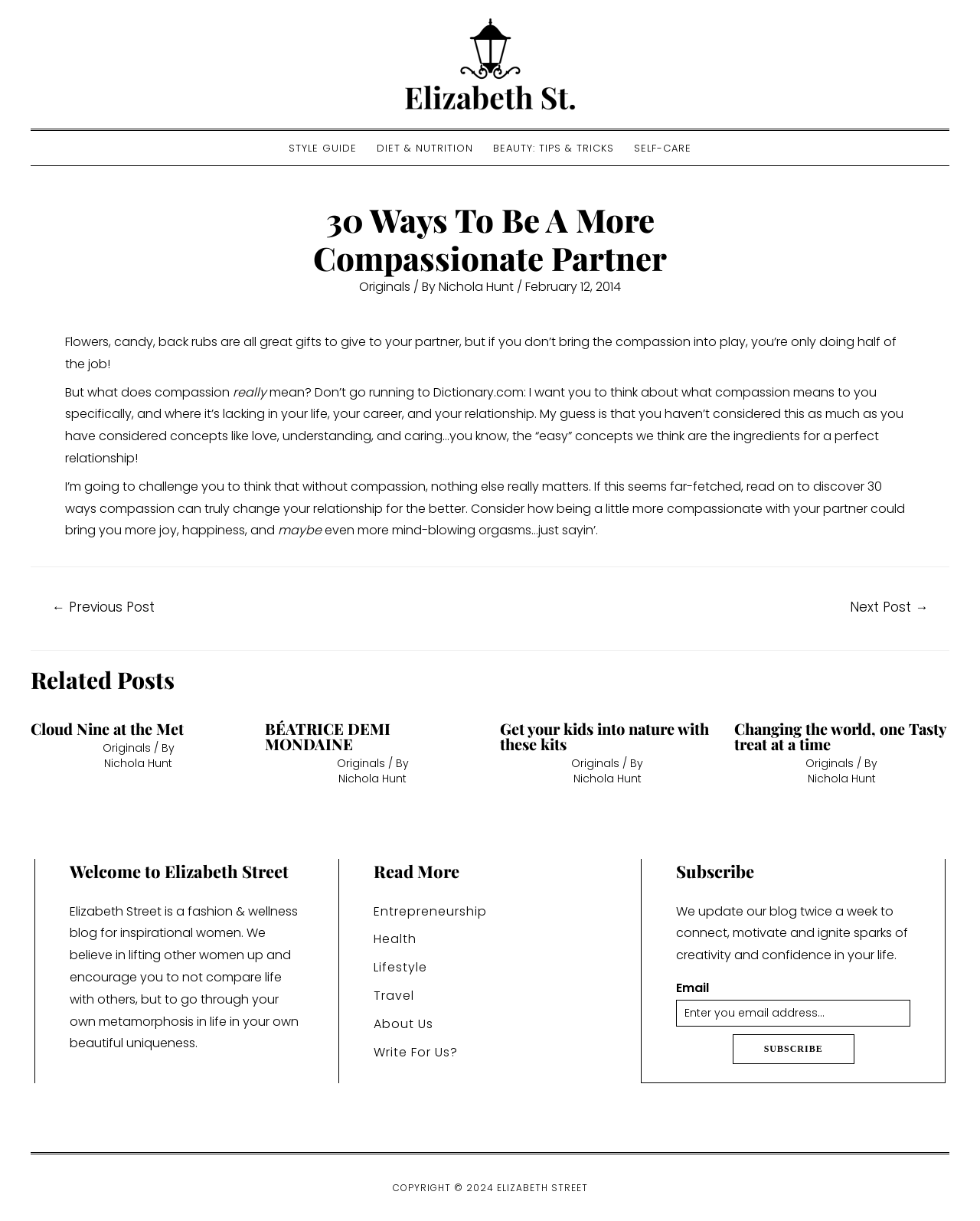Please examine the image and provide a detailed answer to the question: What is the copyright year of the blog?

The copyright year can be found at the very bottom of the webpage, where it says 'COPYRIGHT © 2024 ELIZABETH STREET'.